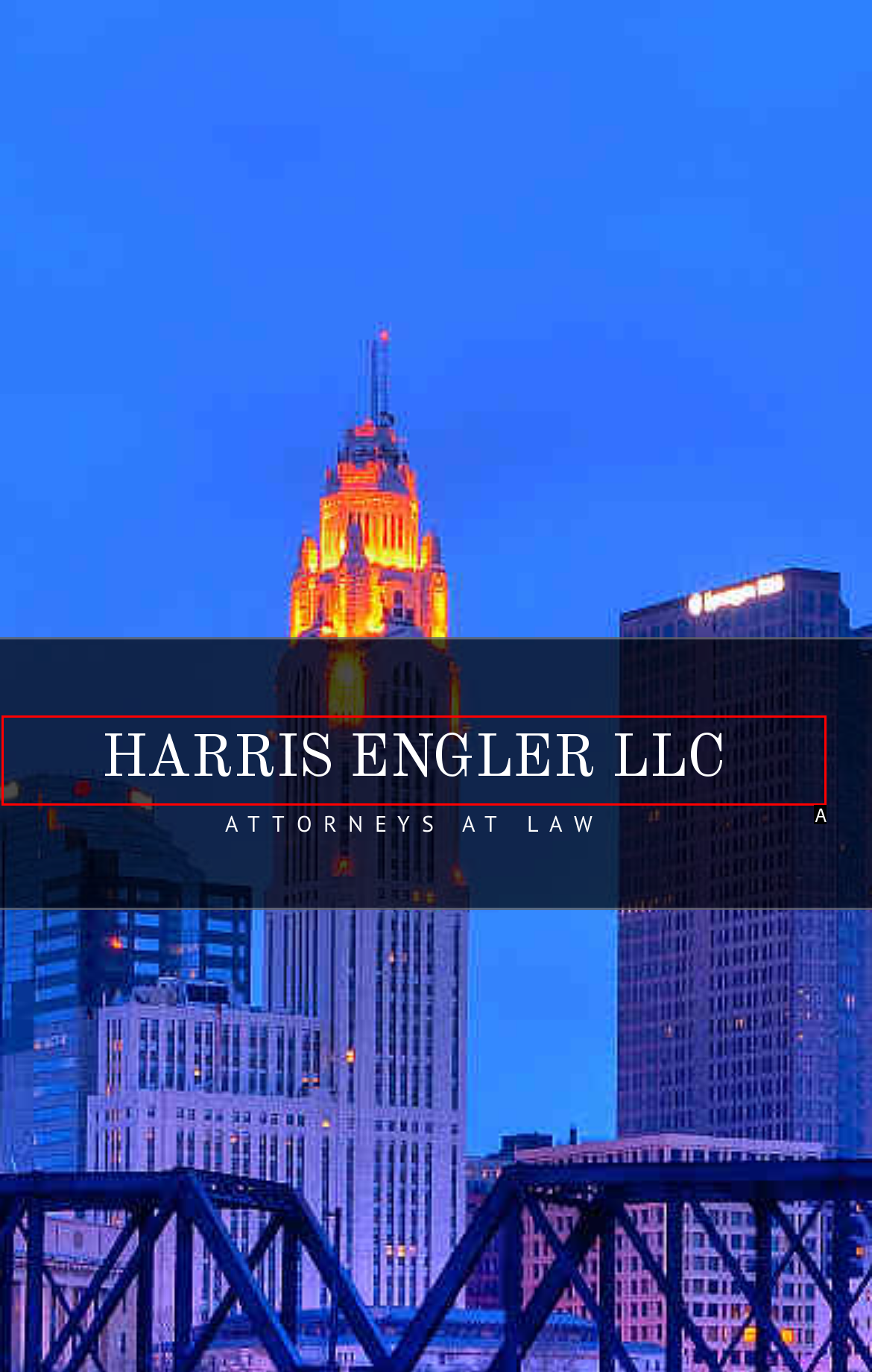Match the description: HARRIS ENGLER LLC to one of the options shown. Reply with the letter of the best match.

A